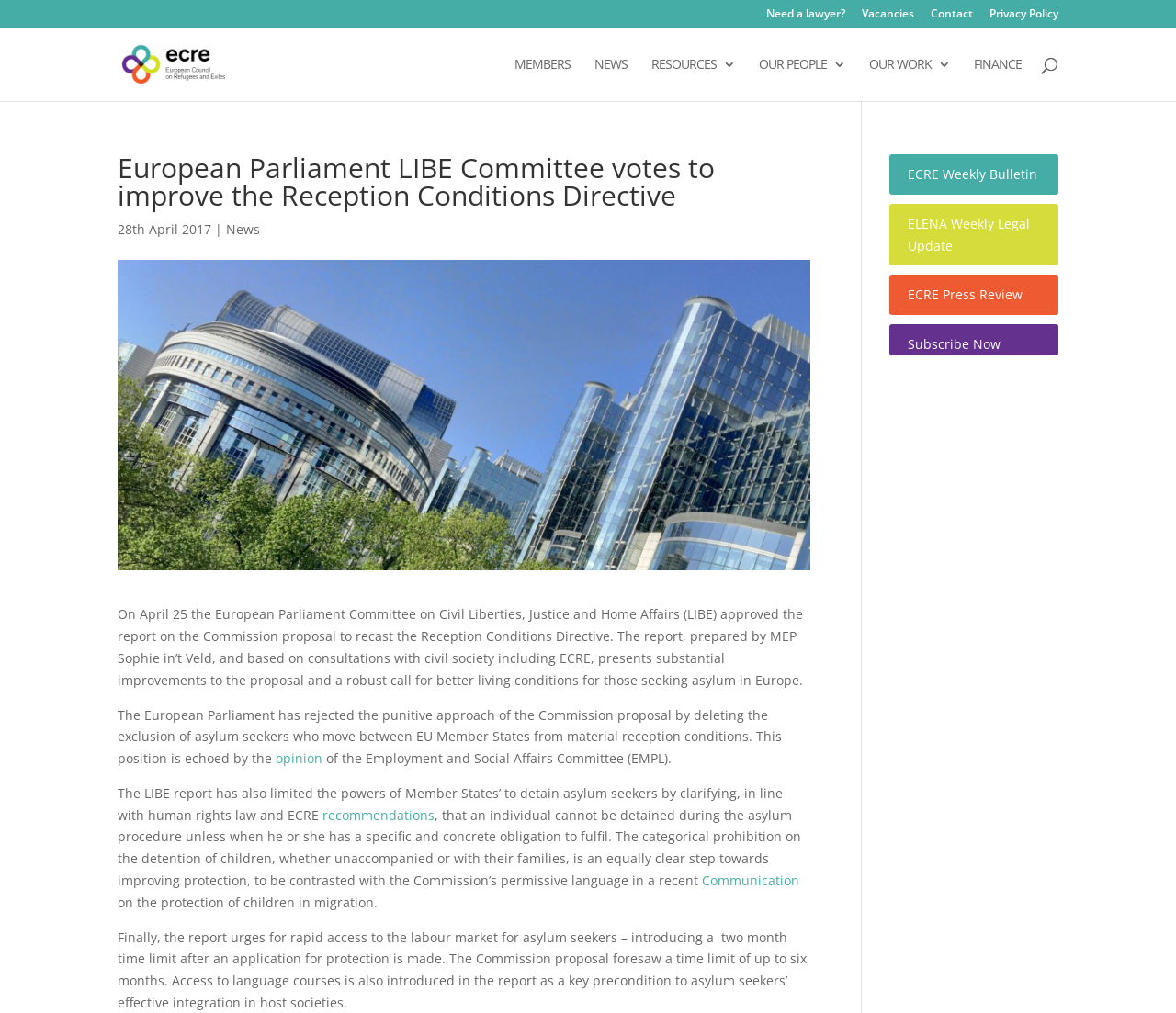Highlight the bounding box coordinates of the element you need to click to perform the following instruction: "Read the news."

[0.505, 0.057, 0.534, 0.1]